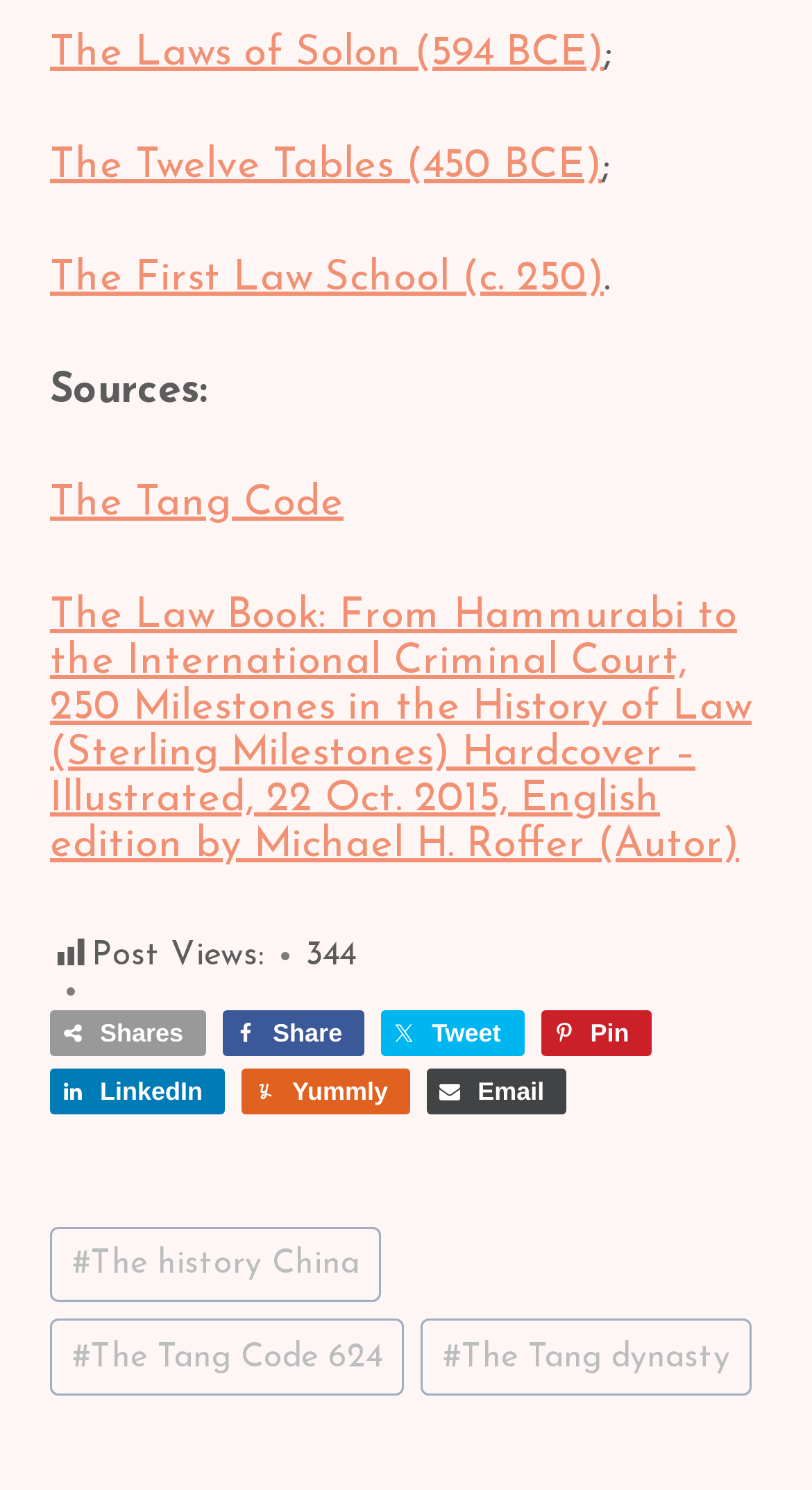How many post views are there?
Look at the image and provide a detailed response to the question.

The StaticText element with the text 'Post Views:' is followed by another StaticText element with the text '344', indicating that there are 344 post views.